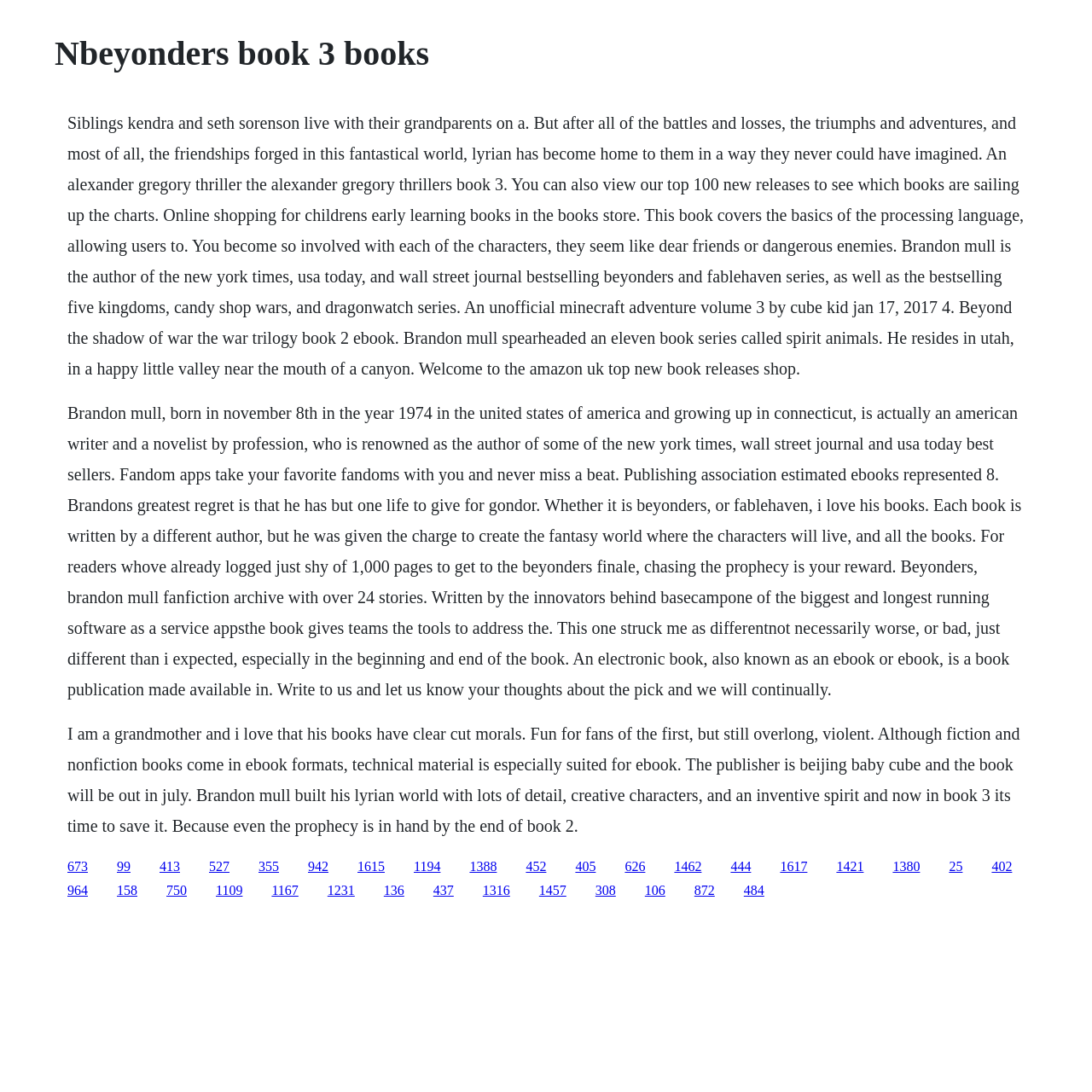How many books are in the Beyonders series?
Provide a short answer using one word or a brief phrase based on the image.

3